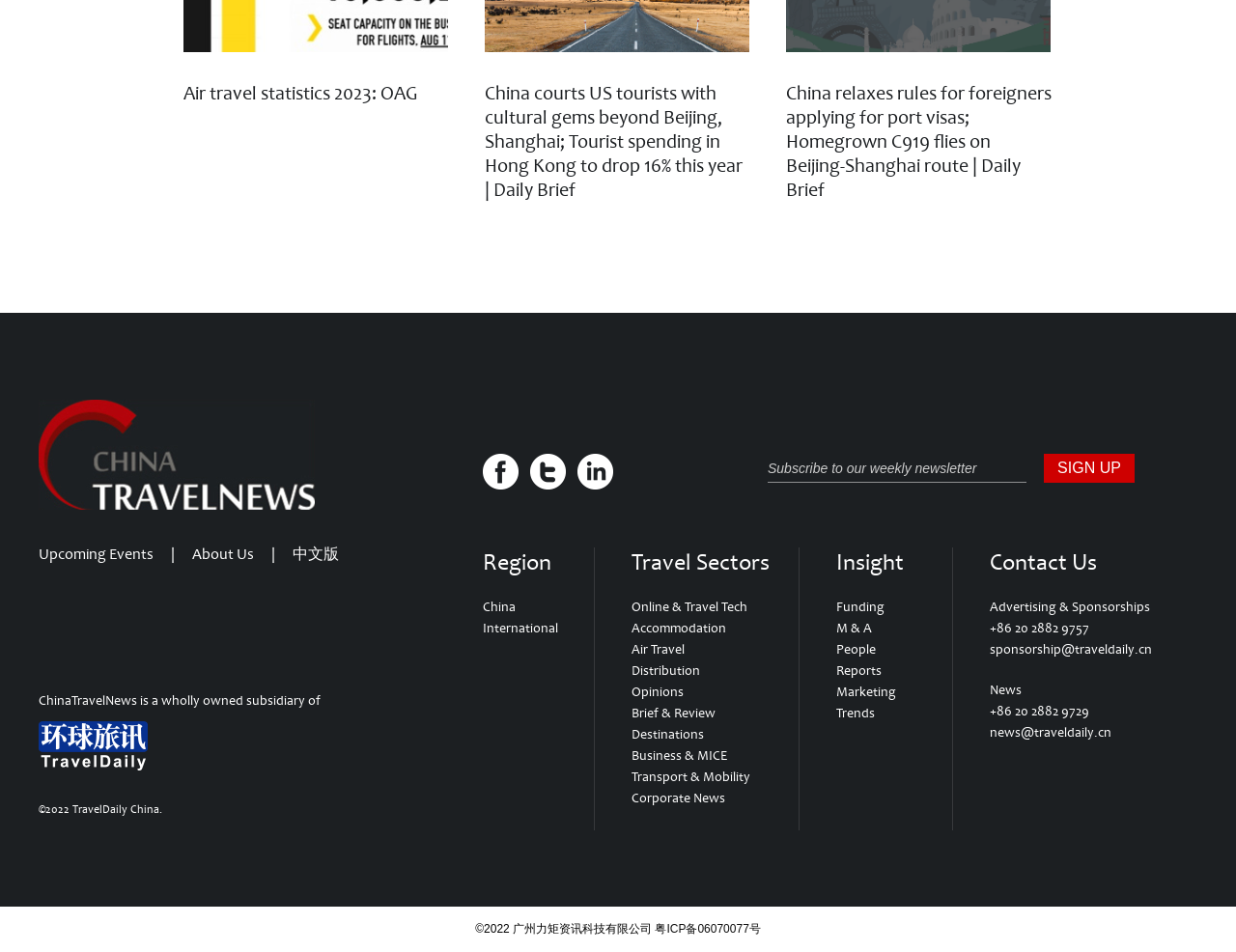Determine the bounding box of the UI element mentioned here: "placeholder="Subscribe to our weekly newsletter"". The coordinates must be in the format [left, top, right, bottom] with values ranging from 0 to 1.

[0.621, 0.478, 0.83, 0.507]